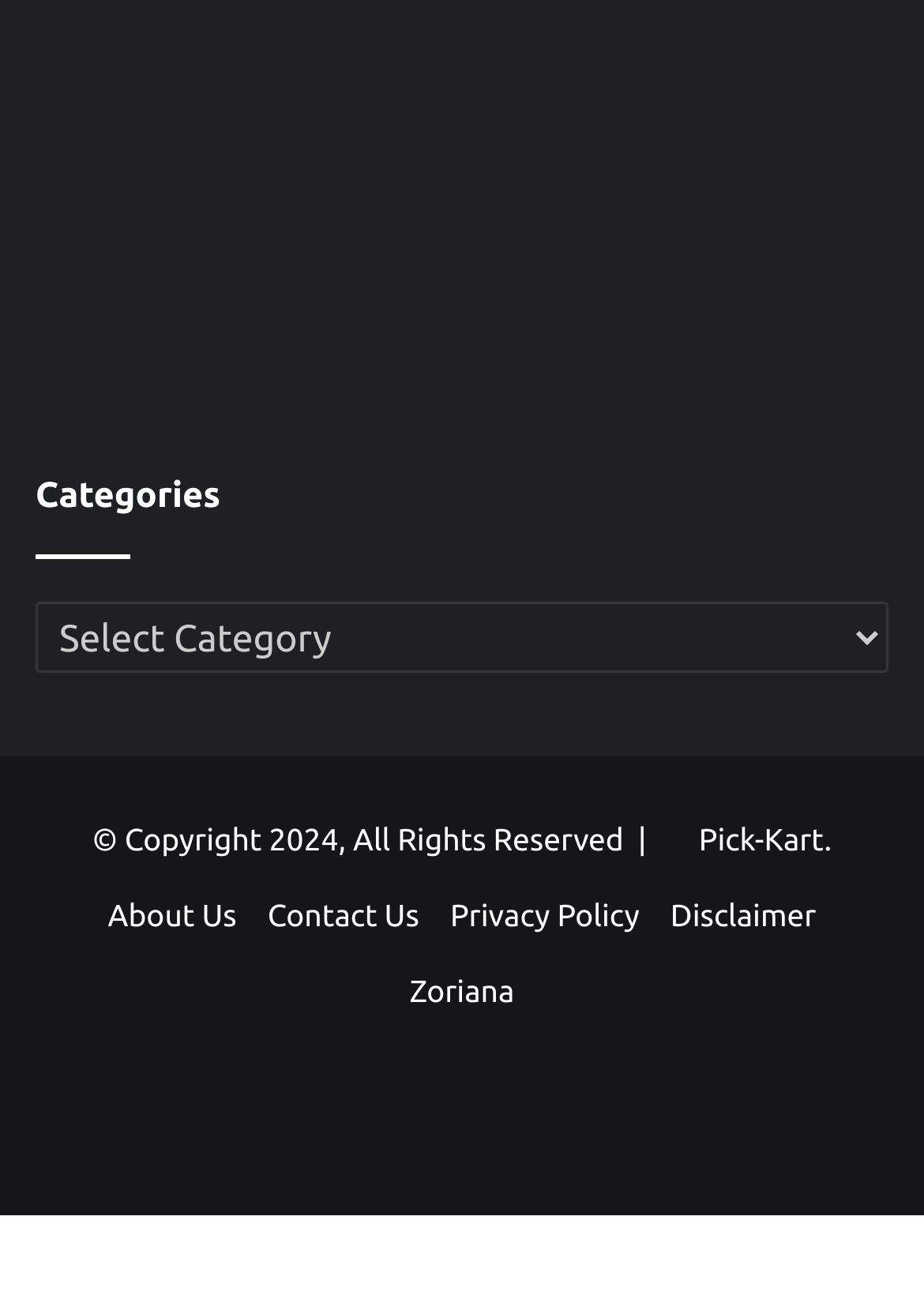What is the copyright year mentioned at the bottom?
From the image, respond with a single word or phrase.

2024